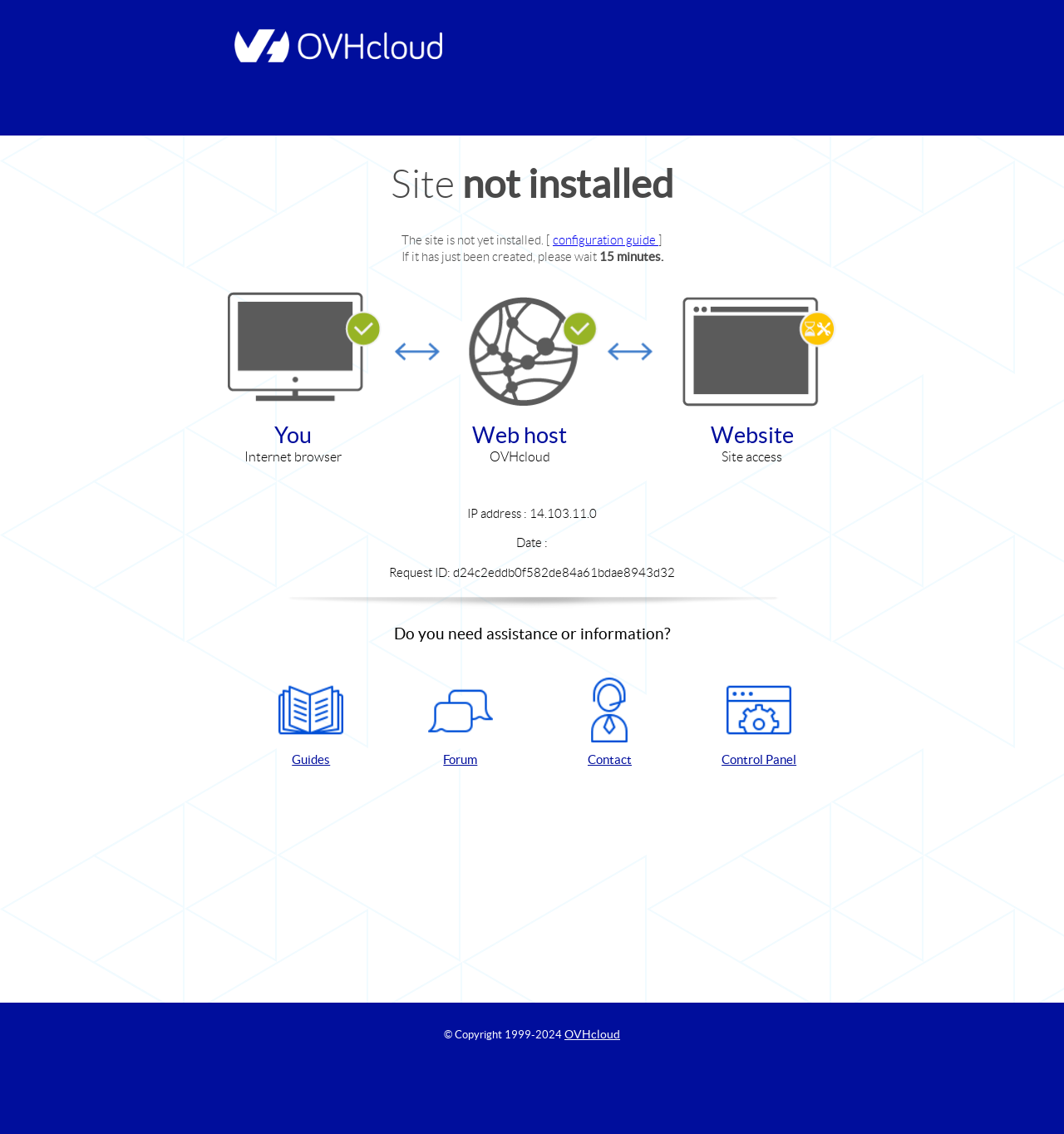What is the purpose of the configuration guide link?
Look at the image and provide a short answer using one word or a phrase.

To help with site installation